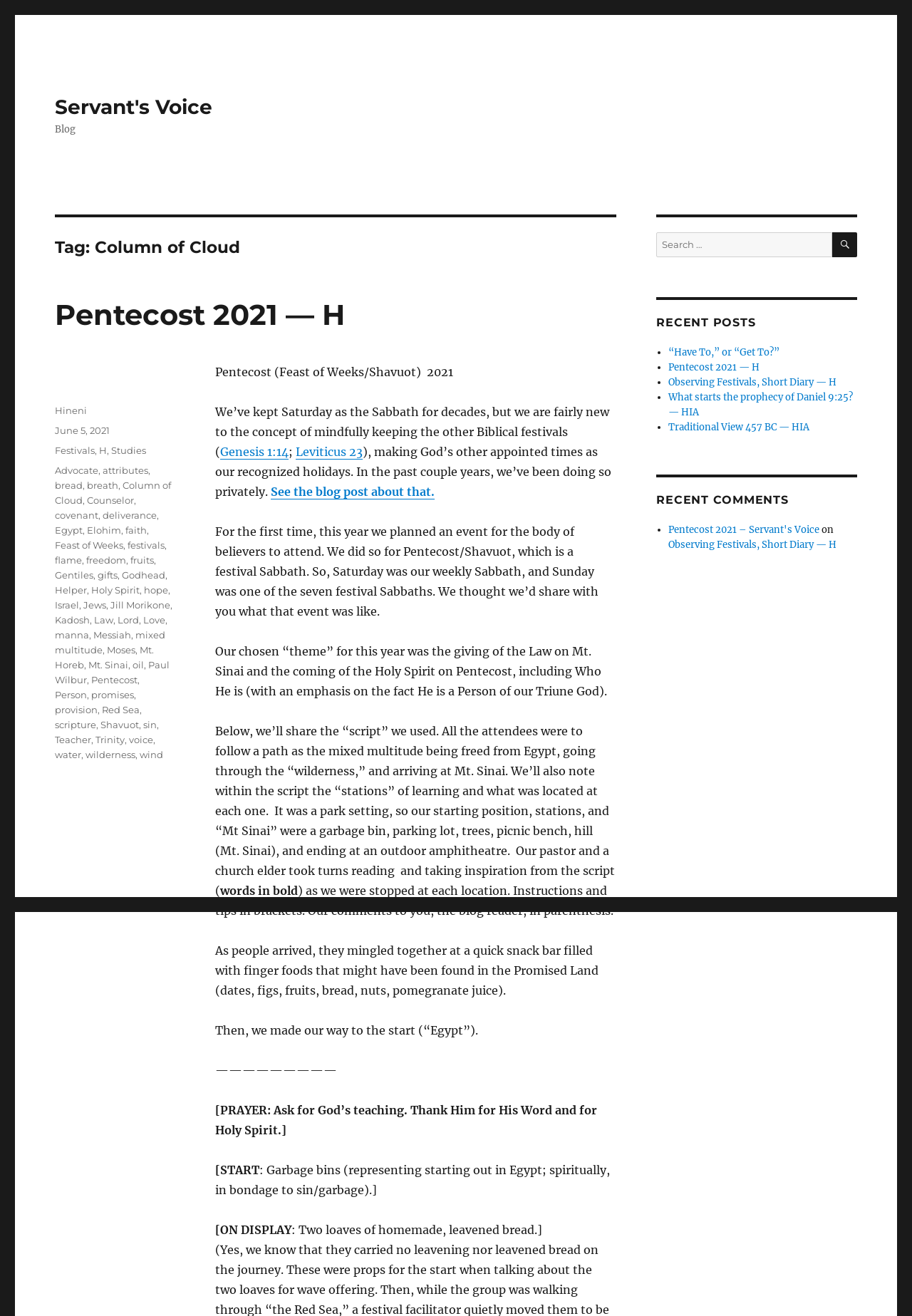Locate the bounding box coordinates of the area where you should click to accomplish the instruction: "Read the blog post about Pentecost 2021".

[0.297, 0.368, 0.477, 0.379]